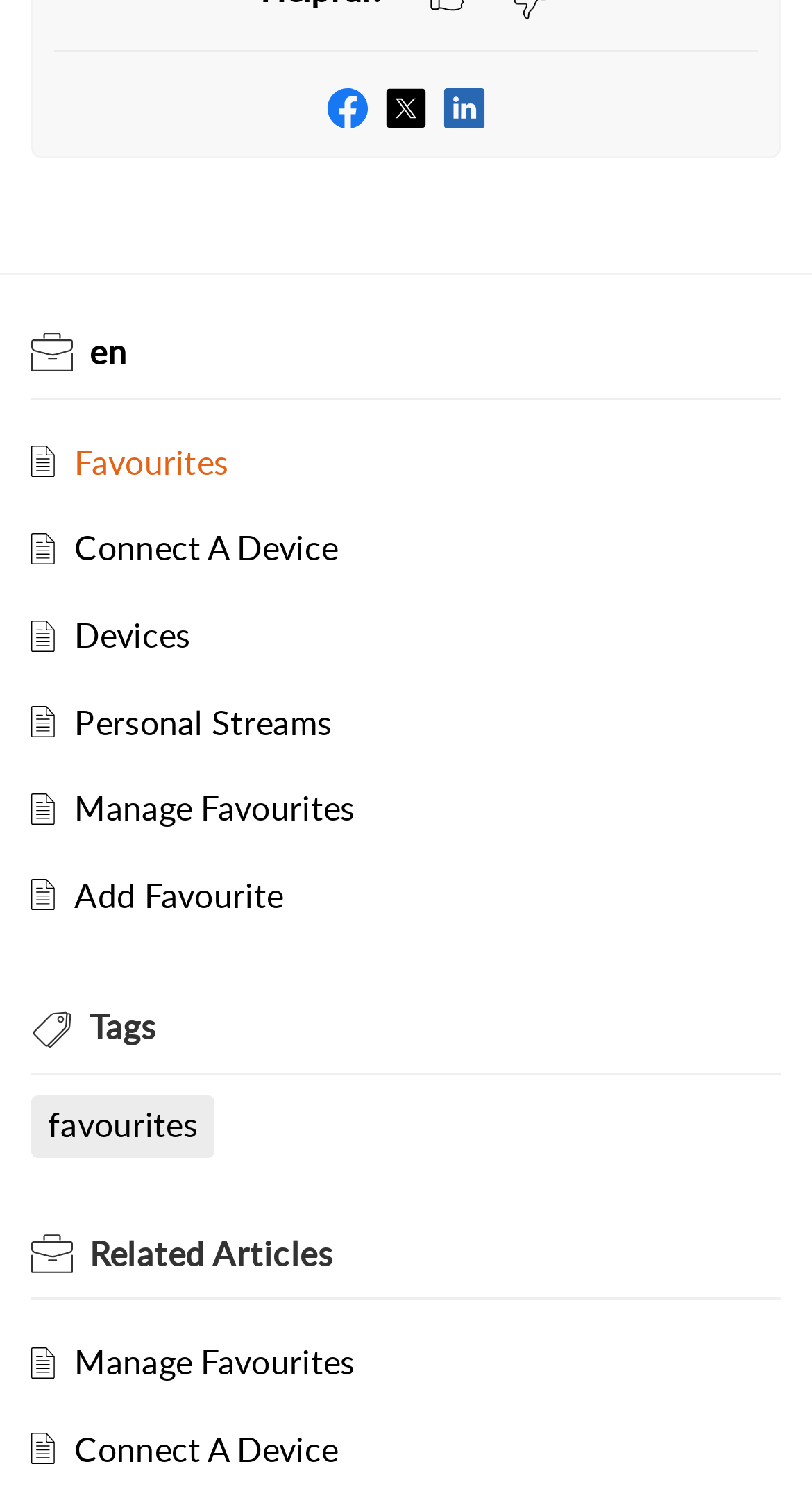Please identify the bounding box coordinates of the clickable area that will fulfill the following instruction: "View Facebook page". The coordinates should be in the format of four float numbers between 0 and 1, i.e., [left, top, right, bottom].

[0.403, 0.057, 0.454, 0.087]